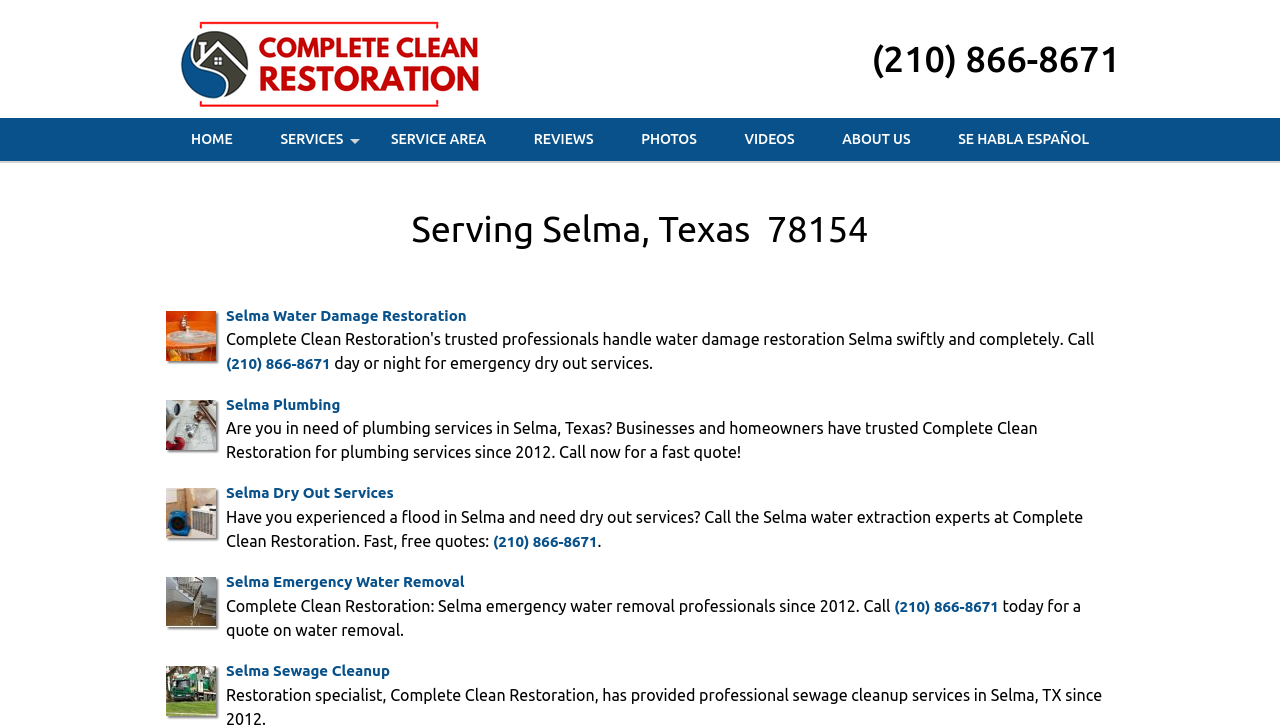Please identify the bounding box coordinates of the element that needs to be clicked to execute the following command: "Learn about Selma Water Damage Restoration". Provide the bounding box using four float numbers between 0 and 1, formatted as [left, top, right, bottom].

[0.177, 0.422, 0.365, 0.445]